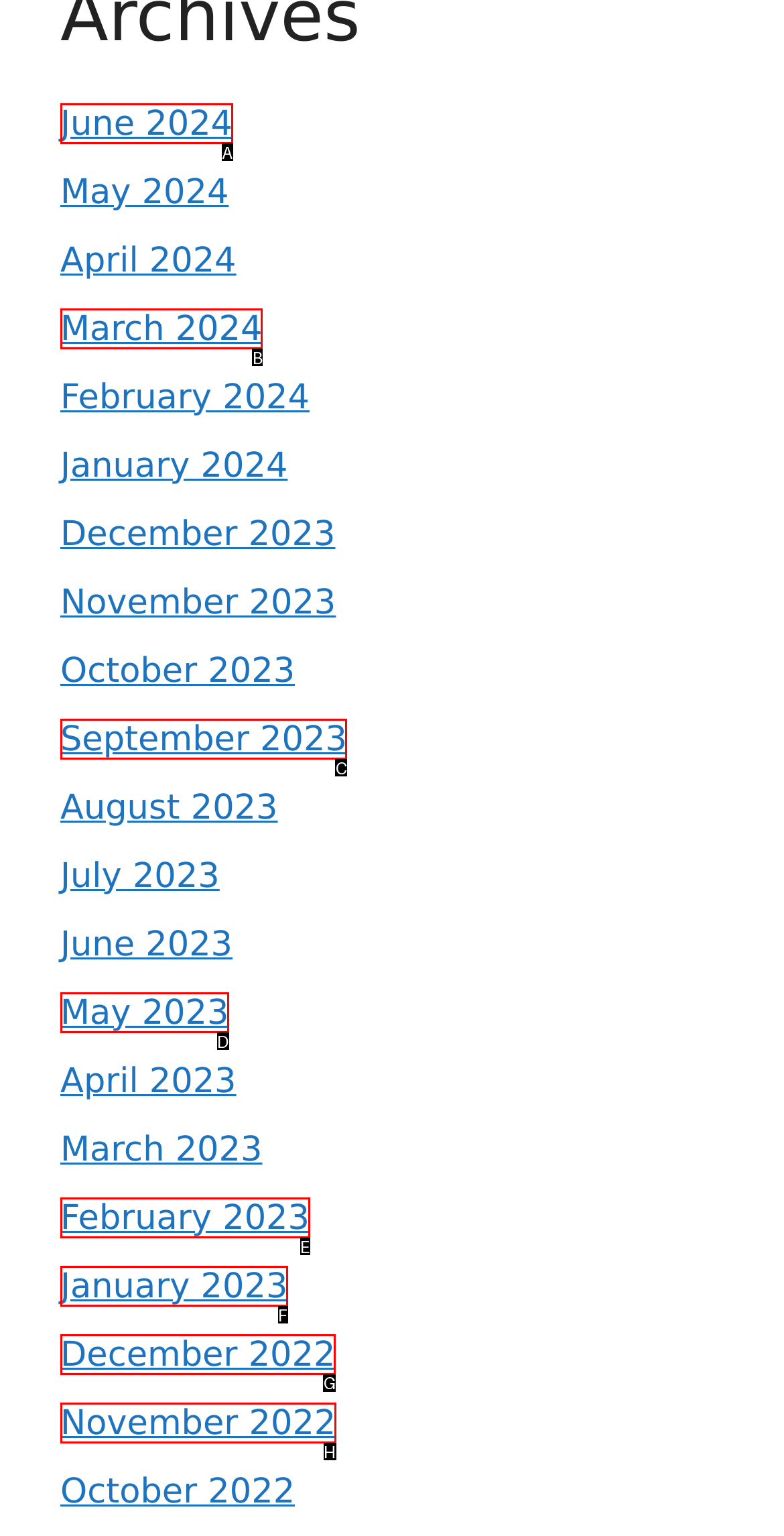Choose the letter of the element that should be clicked to complete the task: browse December 2022
Answer with the letter from the possible choices.

G